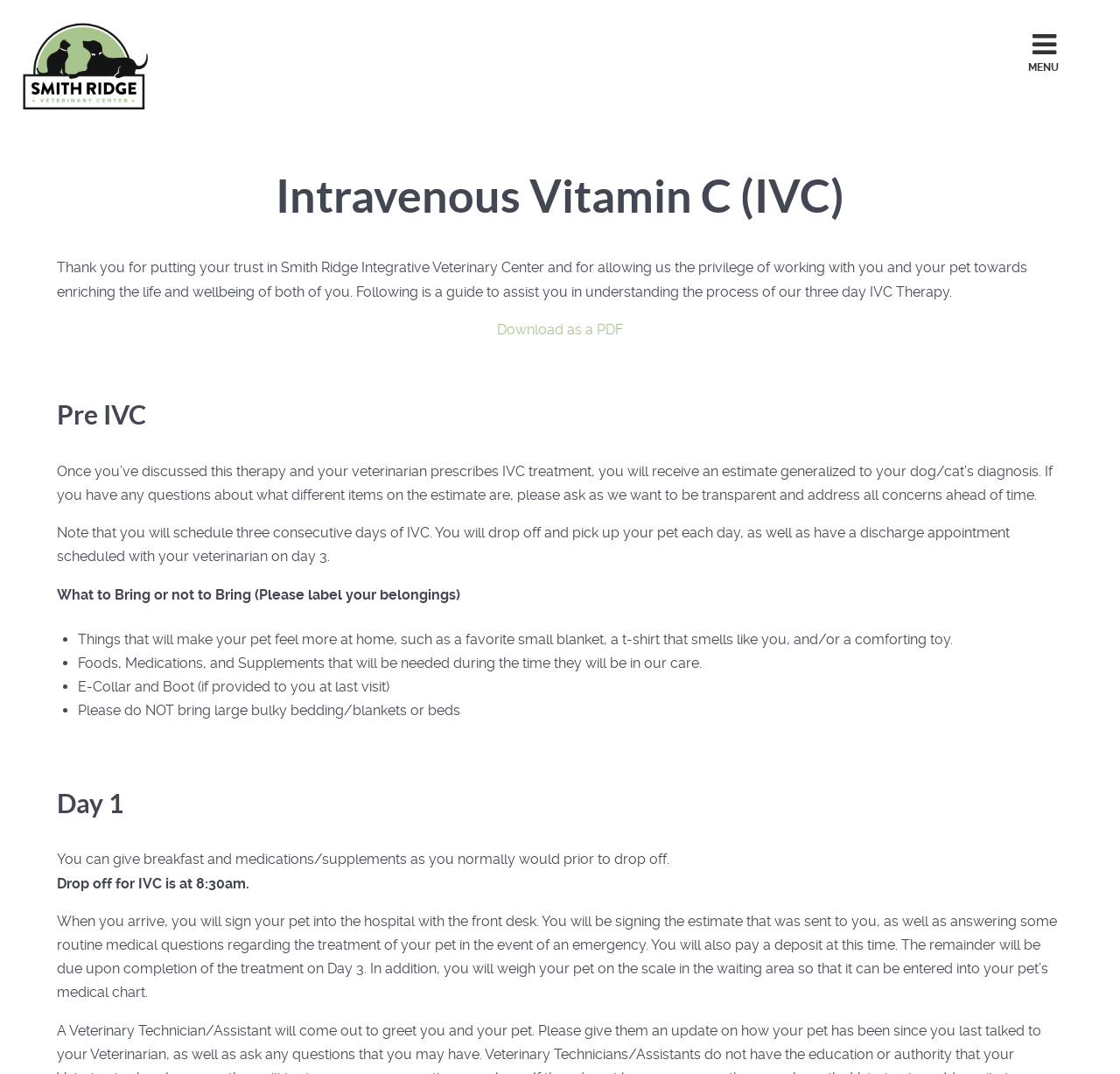Using the description: "Download as a PDF", identify the bounding box of the corresponding UI element in the screenshot.

[0.444, 0.299, 0.556, 0.314]